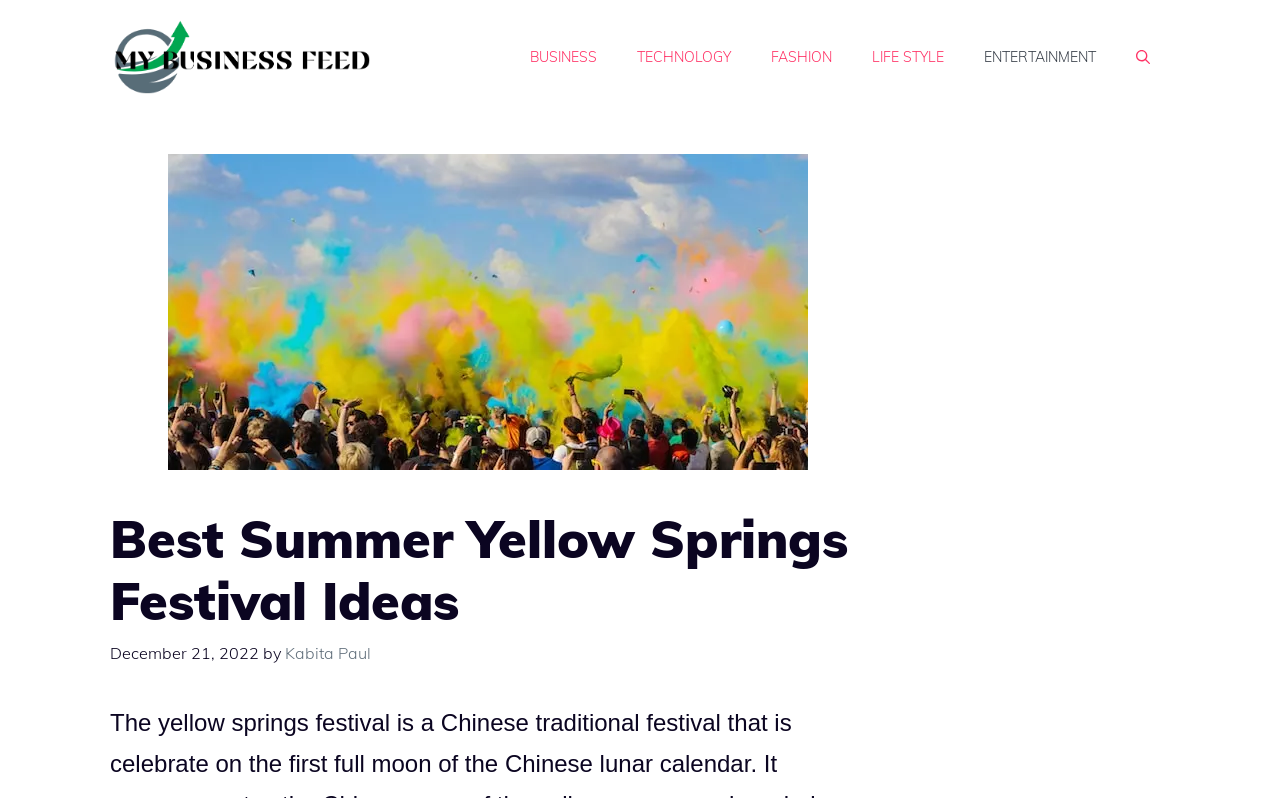Identify the bounding box for the UI element described as: "aria-label="Open Search Bar"". Ensure the coordinates are four float numbers between 0 and 1, formatted as [left, top, right, bottom].

[0.872, 0.034, 0.914, 0.109]